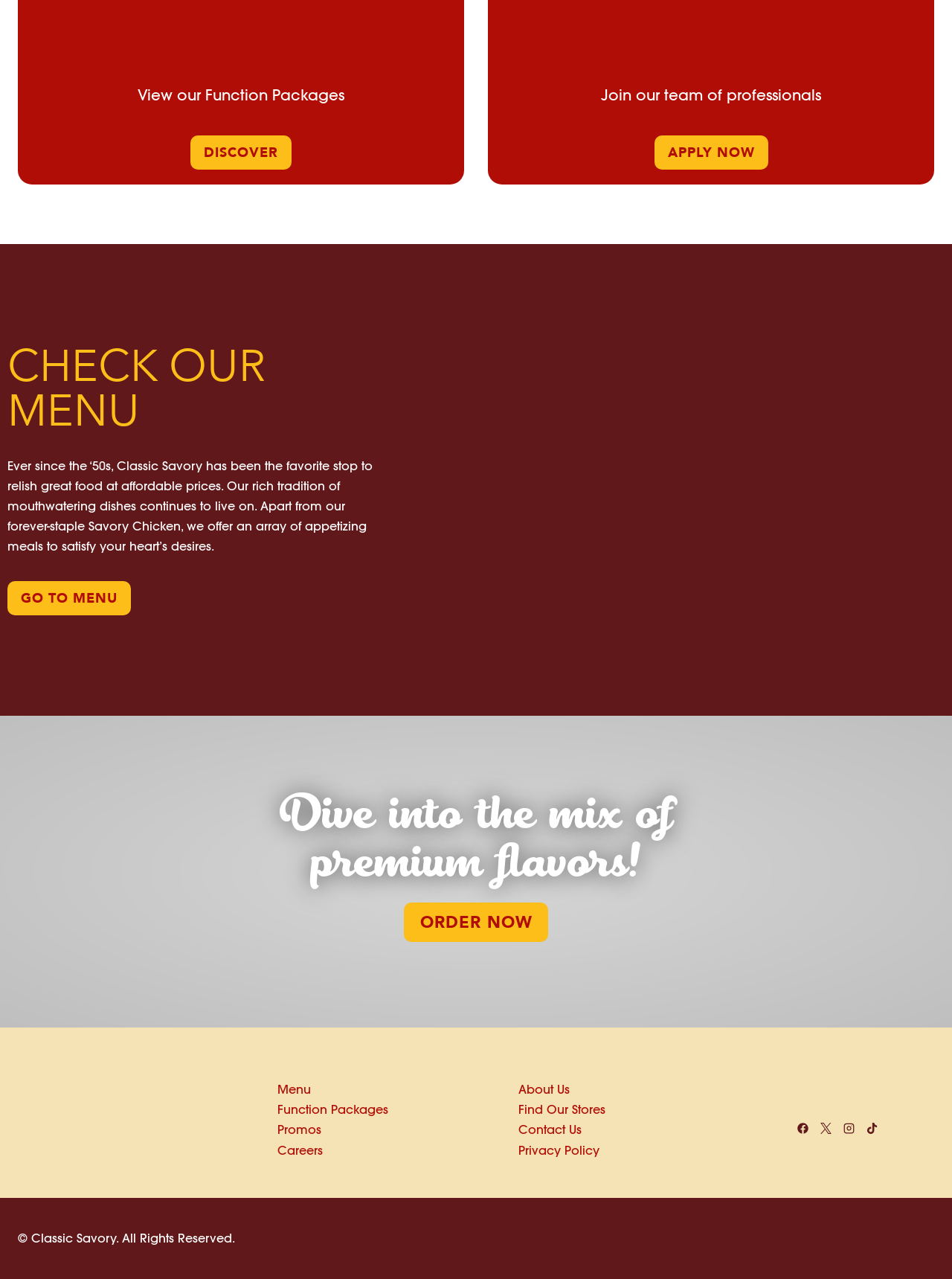Locate the bounding box coordinates of the element I should click to achieve the following instruction: "Apply for a job".

[0.687, 0.106, 0.807, 0.133]